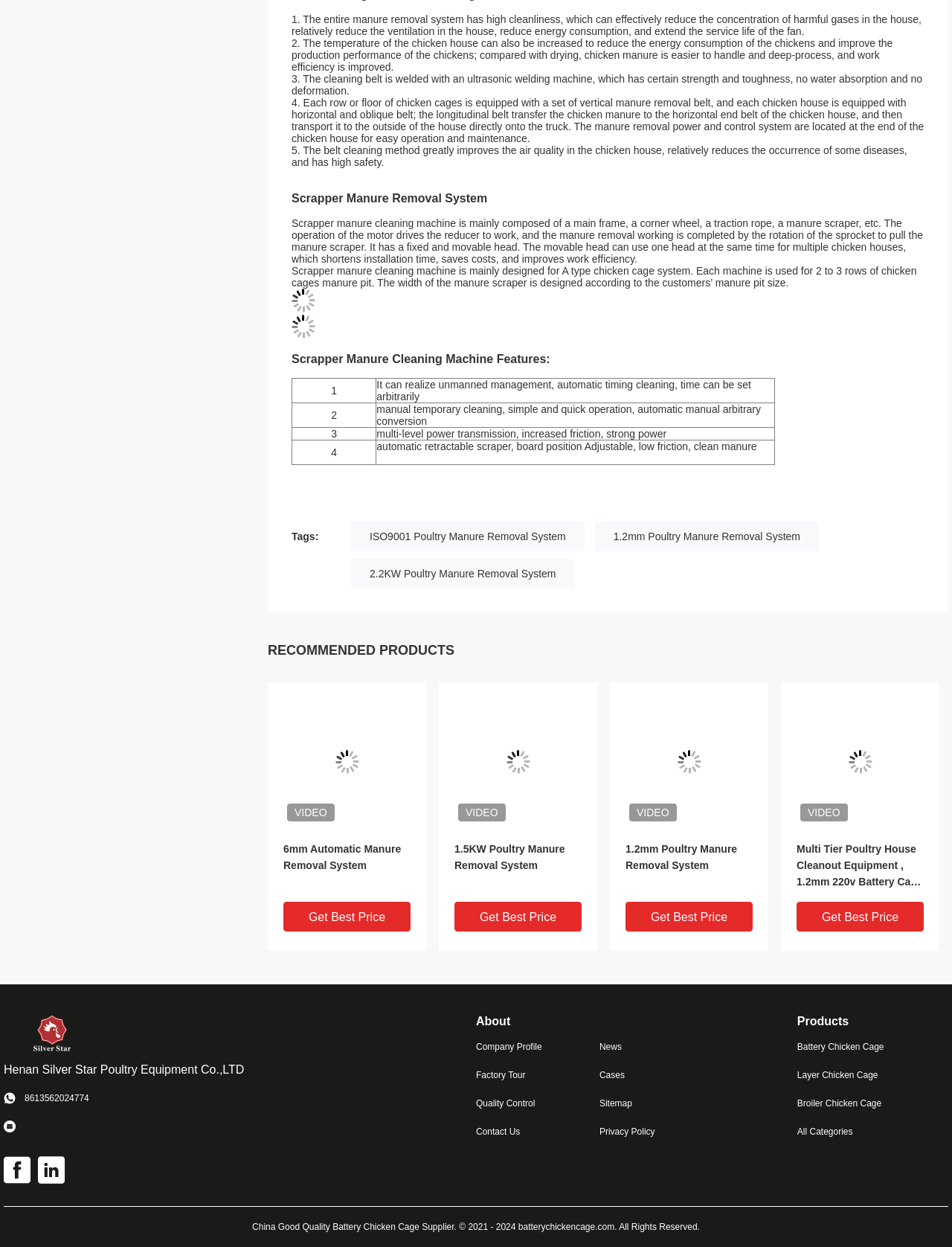How many rows of chicken cages can one machine be used for?
Based on the image, please offer an in-depth response to the question.

According to the text, each machine is used for 2 to 3 rows of chicken cages manure pit, which means the machine can handle the manure cleaning for 2 to 3 rows of chicken cages.